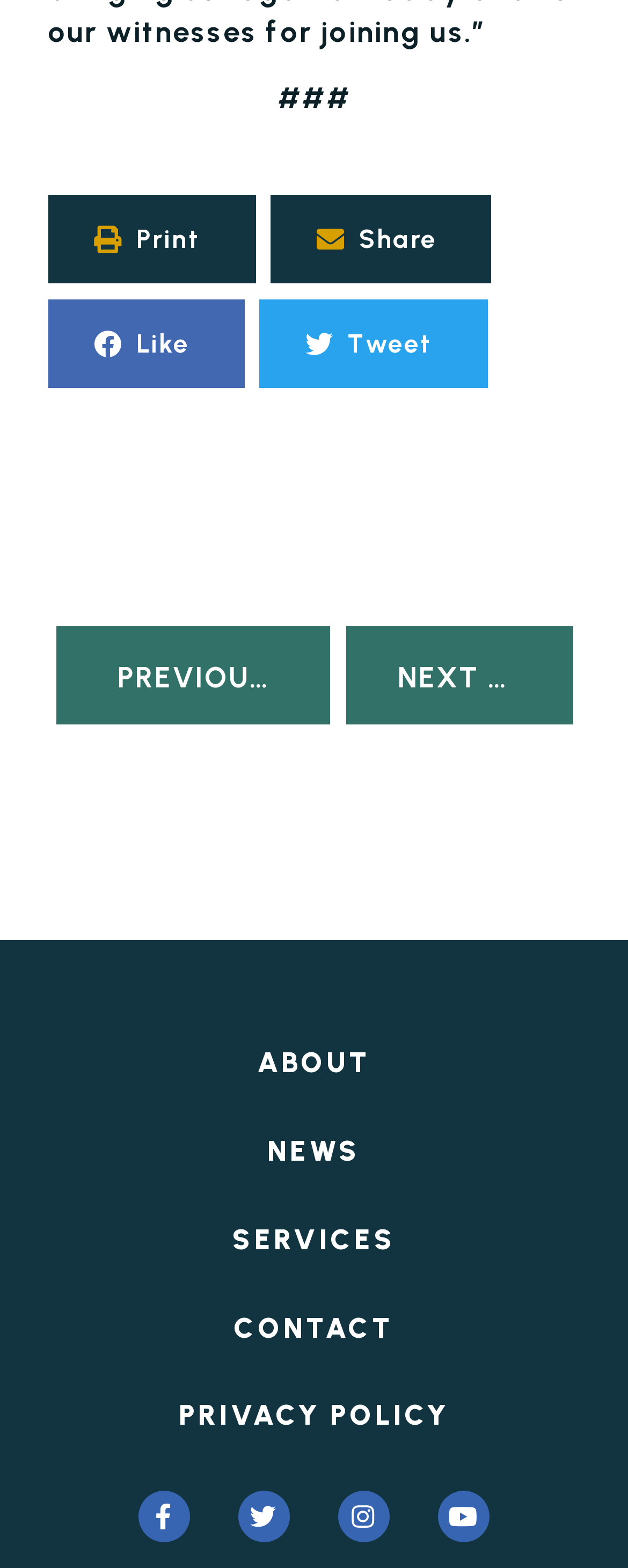Can you pinpoint the bounding box coordinates for the clickable element required for this instruction: "Navigate to service offerings"? The coordinates should be four float numbers between 0 and 1, i.e., [left, top, right, bottom].

None